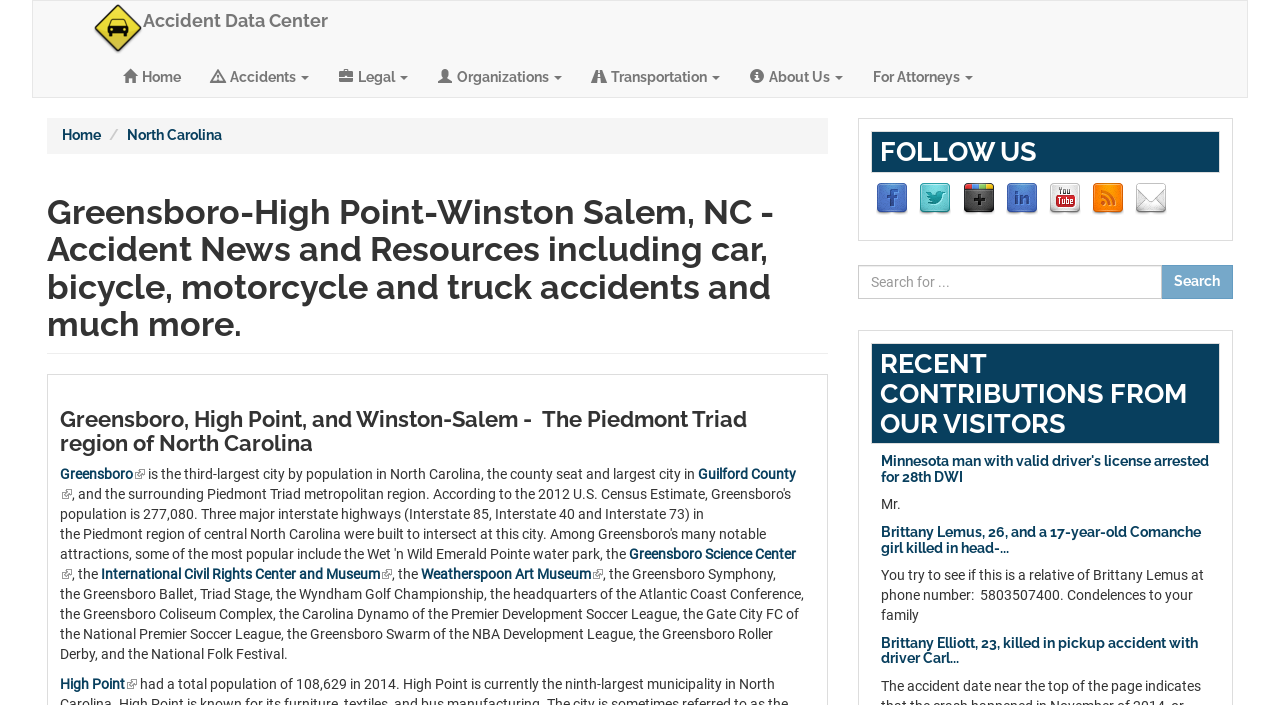Please determine the bounding box coordinates of the element to click on in order to accomplish the following task: "Check recent contributions". Ensure the coordinates are four float numbers ranging from 0 to 1, i.e., [left, top, right, bottom].

[0.68, 0.487, 0.953, 0.63]